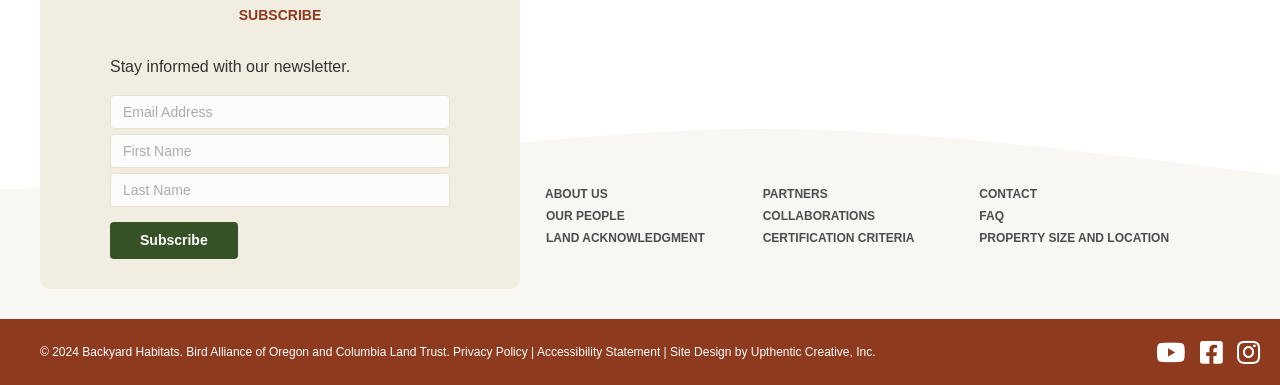Given the description parent_node: Subscribe name="subscribe" value="Subscribe", predict the bounding box coordinates of the UI element. Ensure the coordinates are in the format (top-left x, top-left y, bottom-right x, bottom-right y) and all values are between 0 and 1.

[0.086, 0.578, 0.186, 0.673]